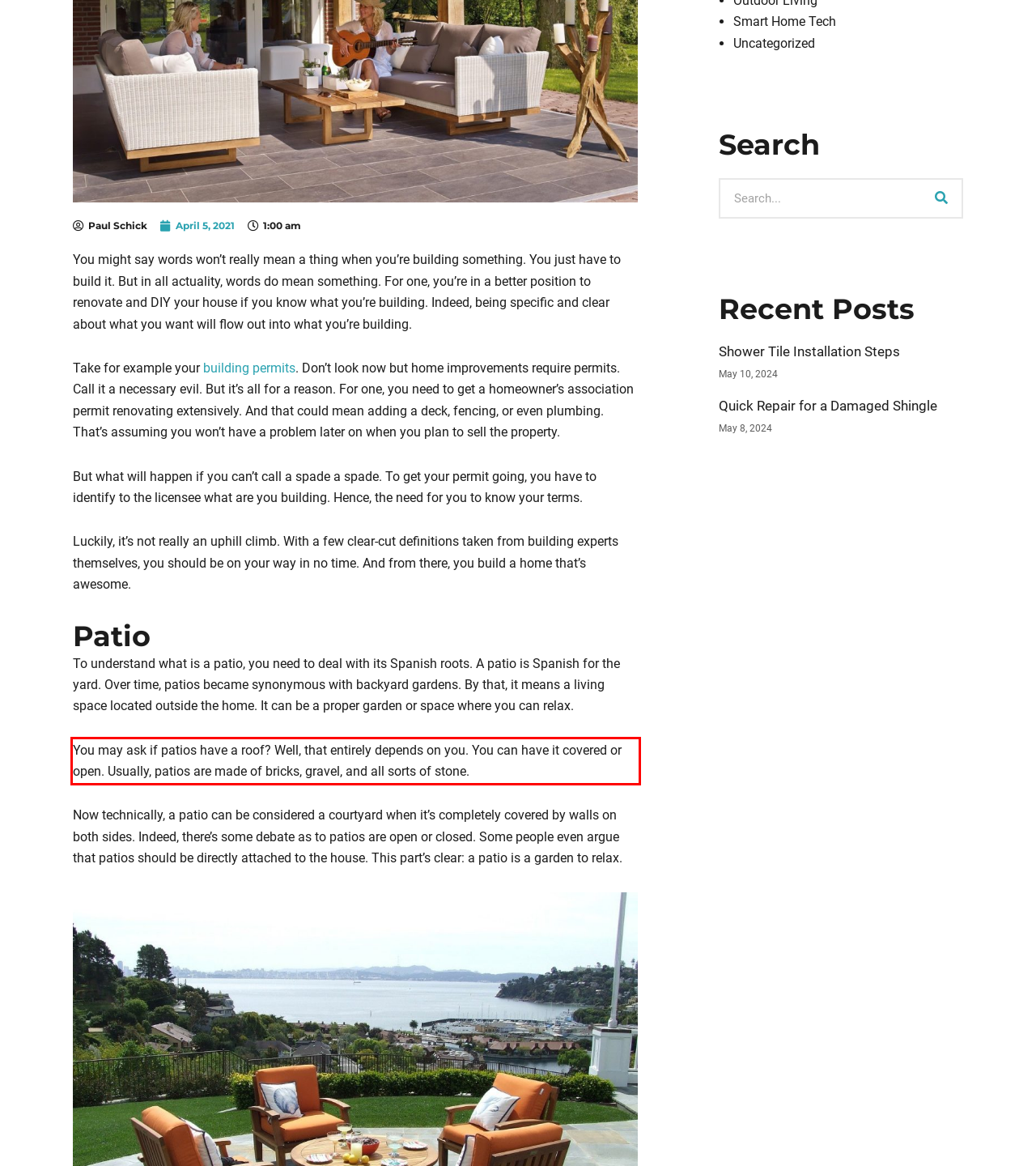In the given screenshot, locate the red bounding box and extract the text content from within it.

You may ask if patios have a roof? Well, that entirely depends on you. You can have it covered or open. Usually, patios are made of bricks, gravel, and all sorts of stone.